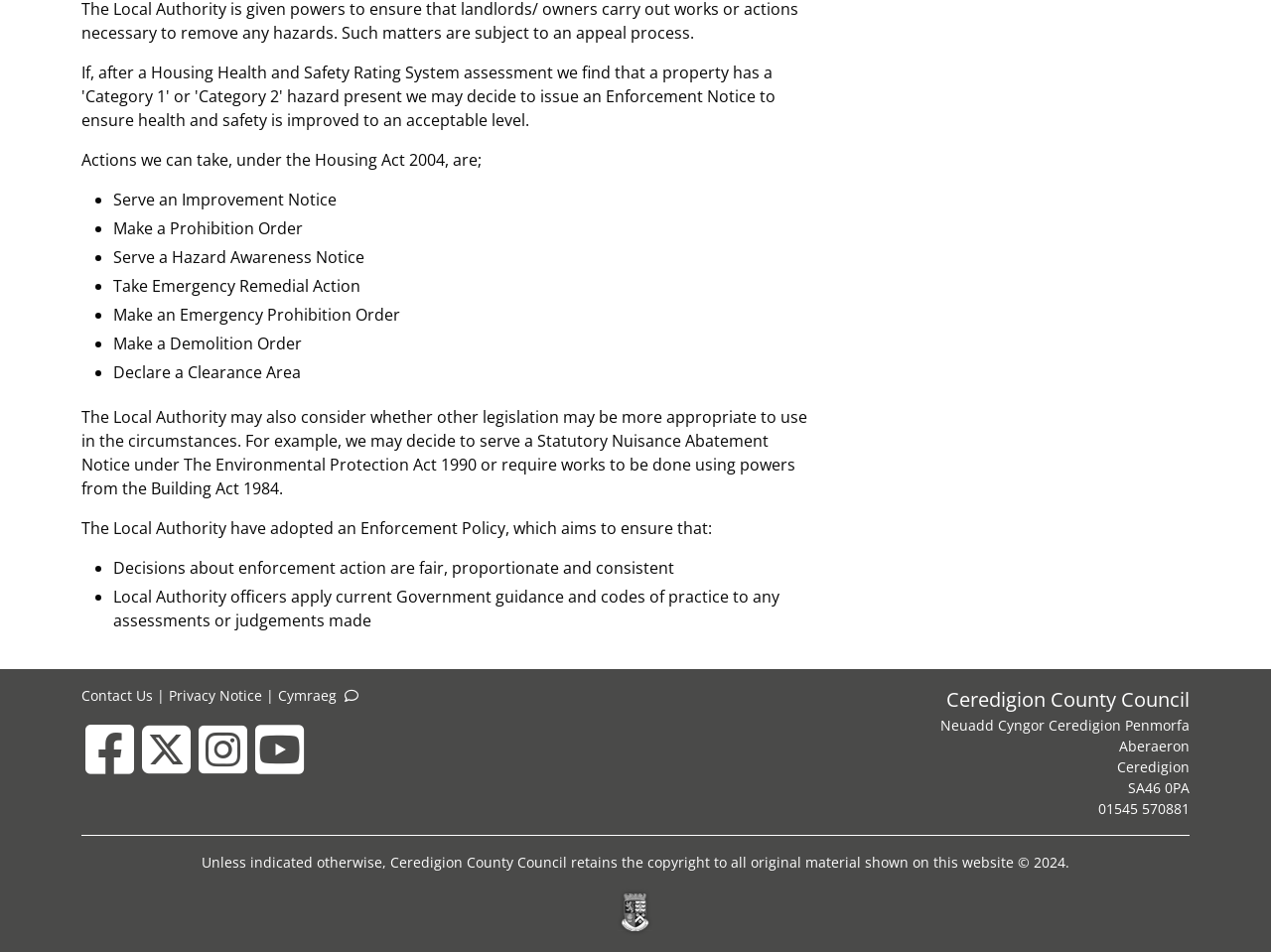Predict the bounding box of the UI element that fits this description: "x".

[0.109, 0.758, 0.153, 0.817]